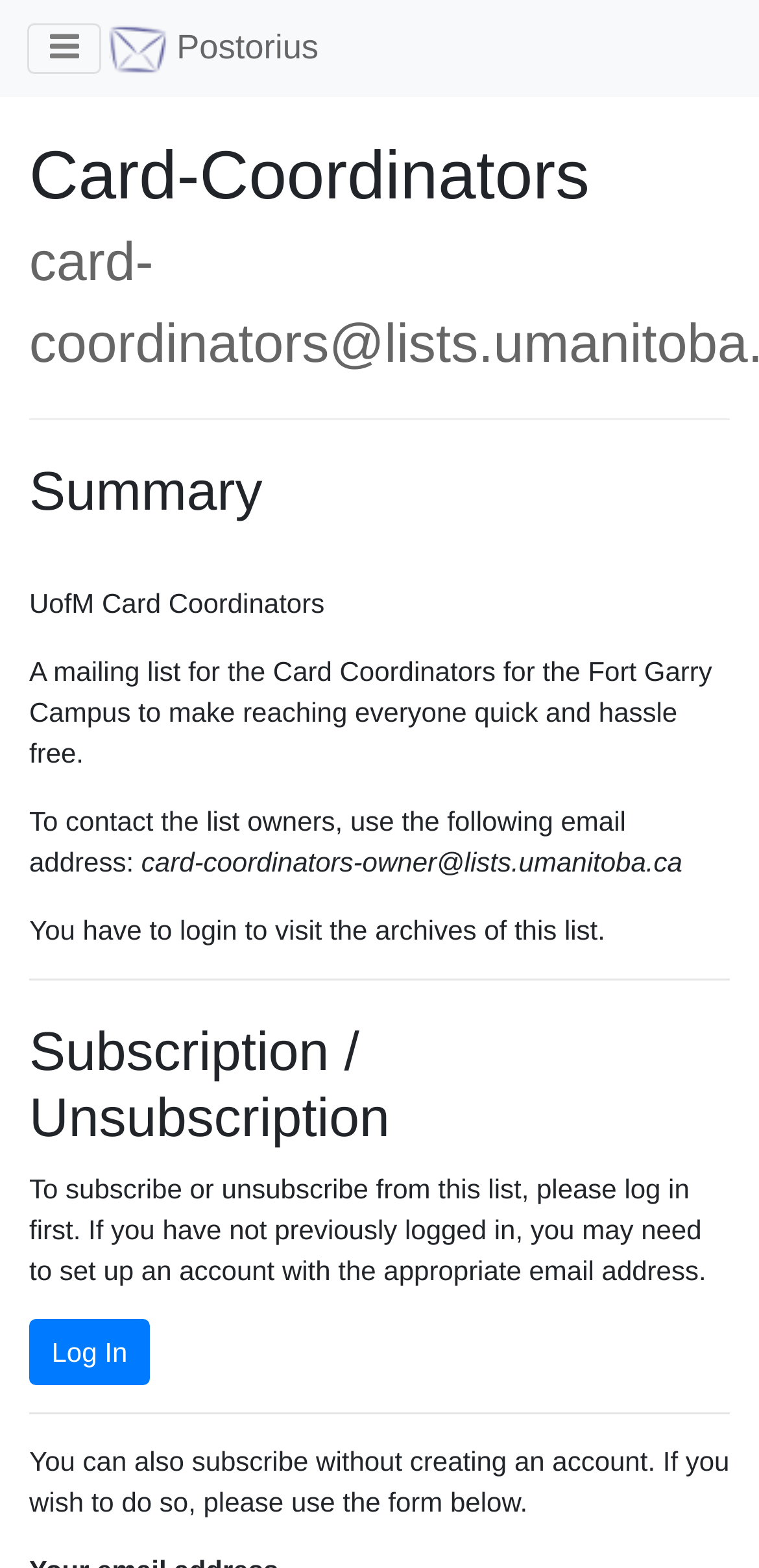Create an elaborate caption that covers all aspects of the webpage.

The webpage is about the University of Manitoba Mailing Lists, specifically the "Card-Coordinators" list. At the top left, there is a button to toggle navigation. Next to it, on the top center, is the Mailman logo, which is an image, accompanied by a link to Postorius. 

Below the logo, there is a heading that displays the list name, "Card-Coordinators card-coordinators@lists.umanitoba.ca". Underneath, there is another heading titled "Summary". 

On the left side, there is a block of text that provides information about the mailing list. It starts with a title "UofM Card Coordinators" and describes the purpose of the list, which is to facilitate quick and hassle-free communication among Card Coordinators for the Fort Garry Campus. 

Below this text, there is a paragraph that explains how to contact the list owners, followed by their email address. Further down, there is a message stating that users need to log in to visit the archives of this list.

A horizontal separator divides the page, and below it, there is a heading titled "Subscription / Unsubscription". This section provides instructions on how to subscribe or unsubscribe from the list, which requires logging in first. There is a link to "Log In" on the left side. 

Another horizontal separator appears, and below it, there is a paragraph that explains an alternative way to subscribe without creating an account, along with a form to do so.